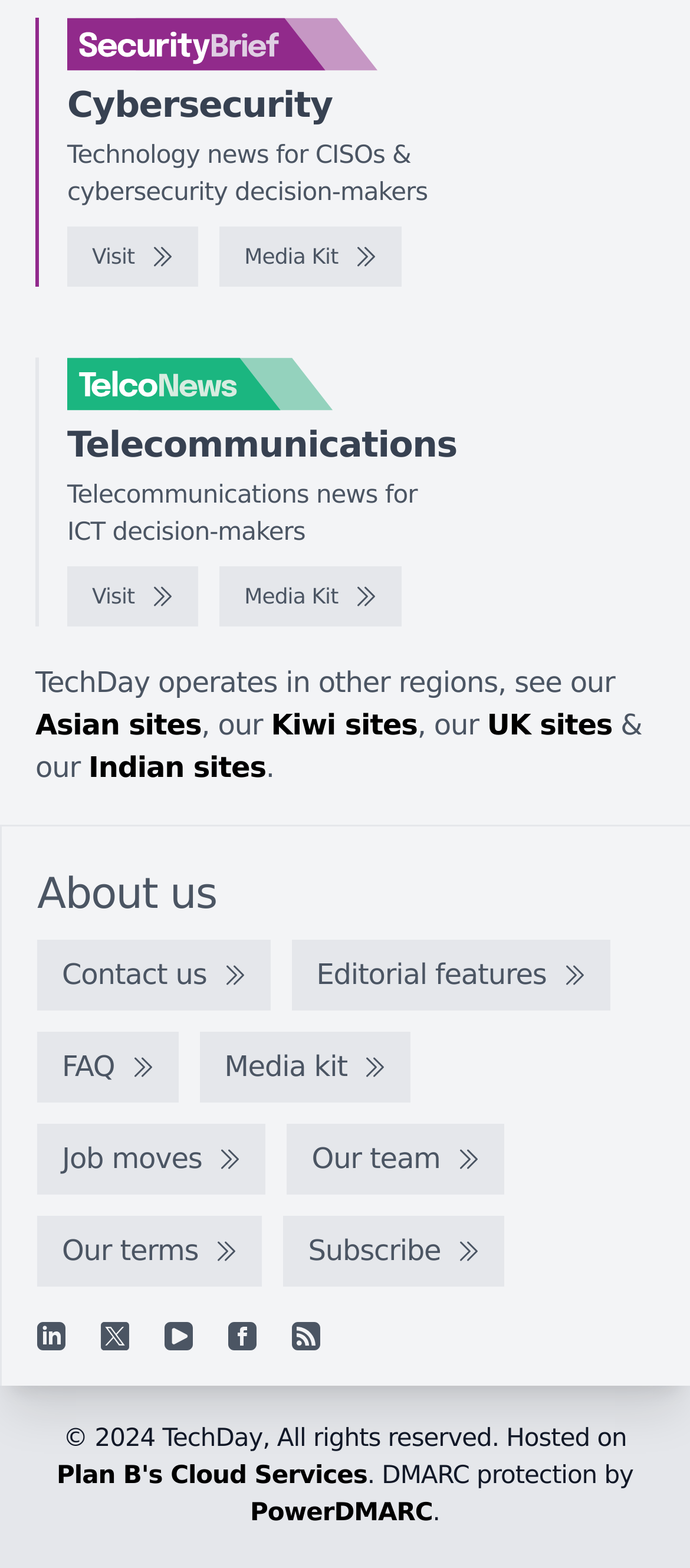What is the name of the cybersecurity news website?
Analyze the image and provide a thorough answer to the question.

The name of the cybersecurity news website can be found in the top-left corner of the webpage, where it says 'SecurityBrief logo'.